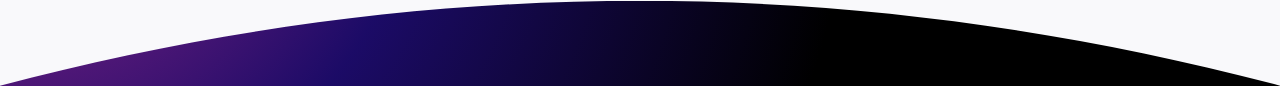What is the purpose of the graphic?
Based on the screenshot, give a detailed explanation to answer the question.

The caption states that the graphic likely serves as a decorative background or separator within a webpage, contributing to the overall aesthetic and user experience, which implies that its primary purpose is to enhance the visual appeal of the webpage.